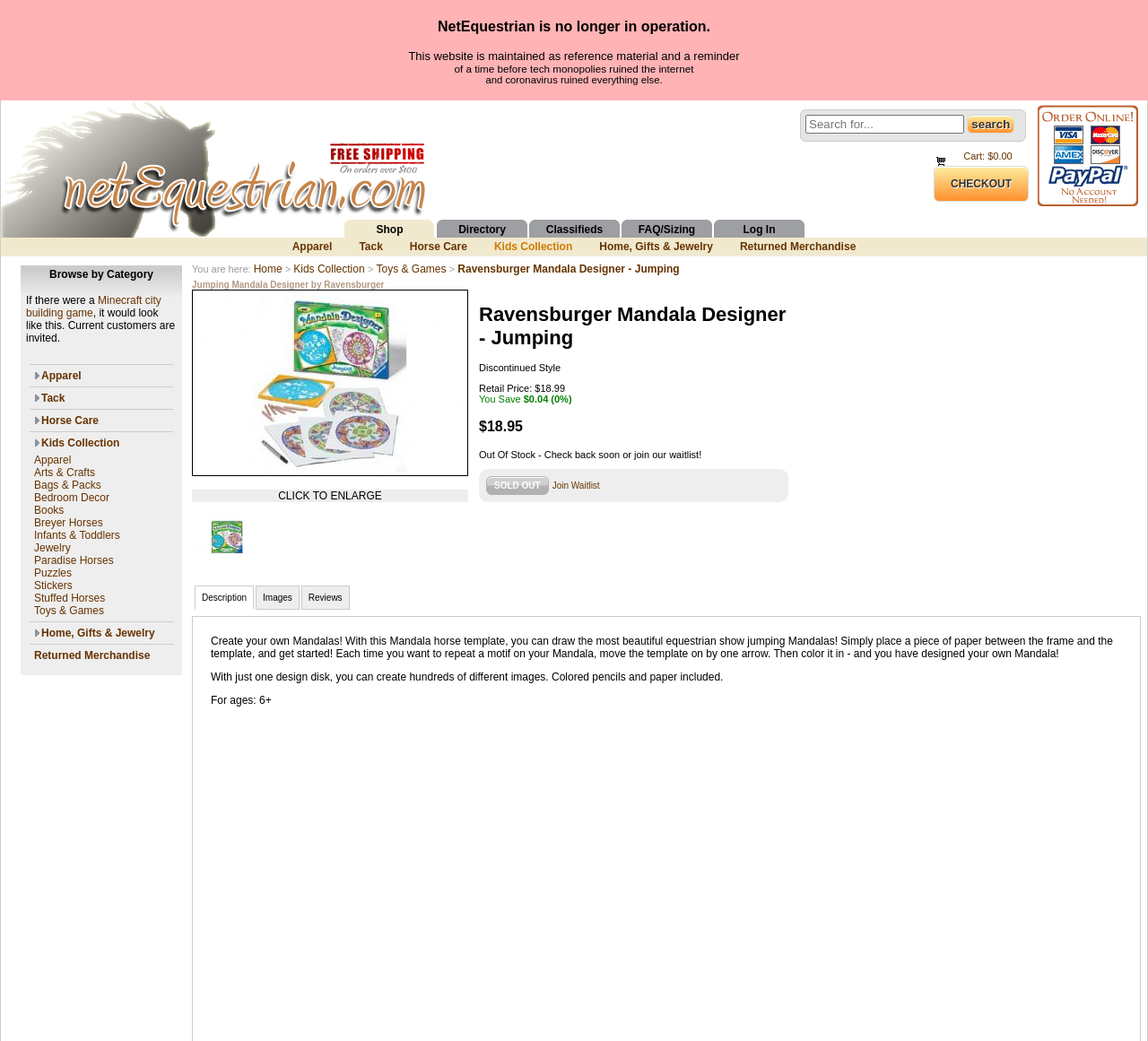Identify the bounding box coordinates of the region that should be clicked to execute the following instruction: "Get in touch with Retail Customer Service".

None